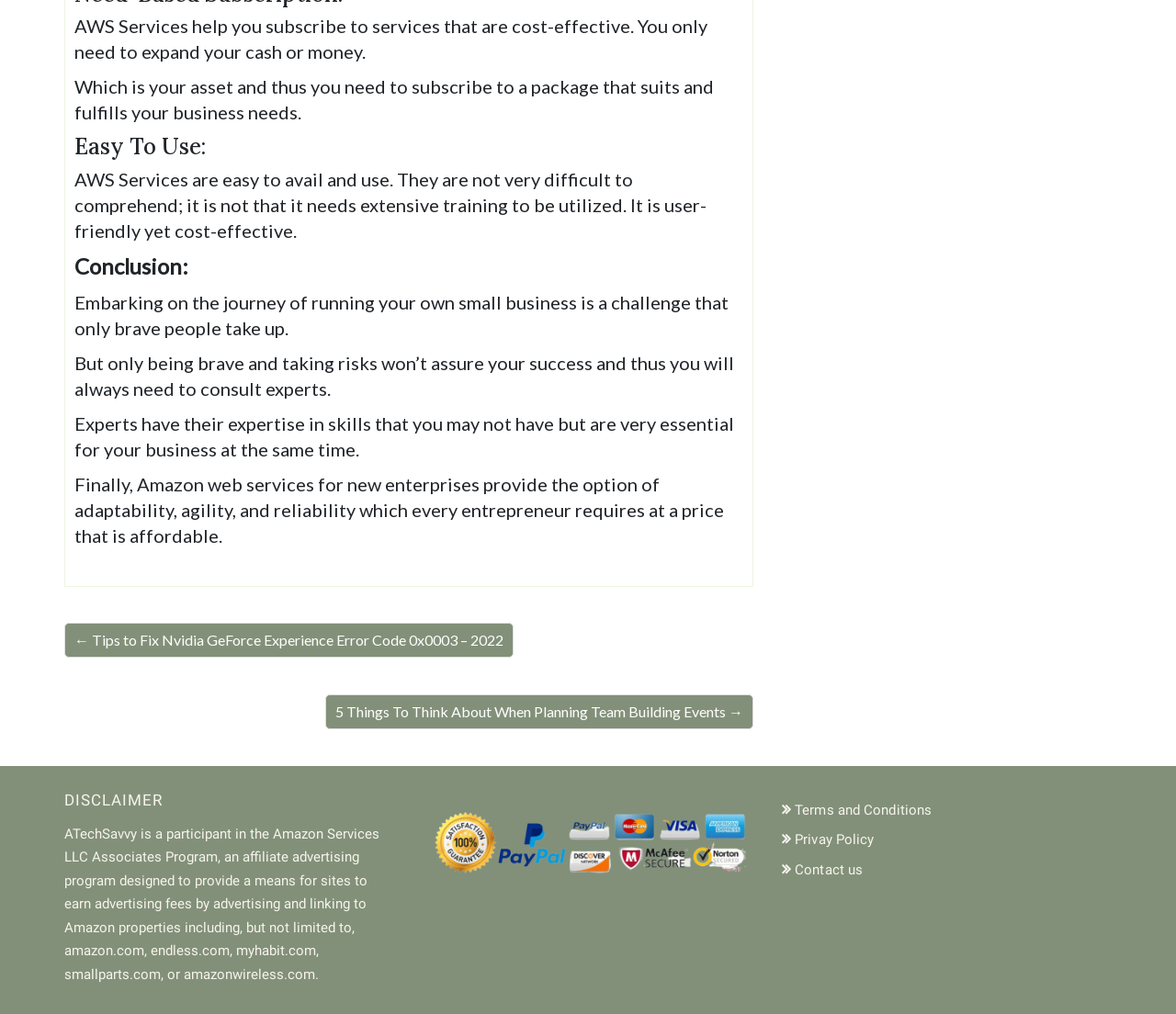Identify the coordinates of the bounding box for the element described below: "Terms and Conditions". Return the coordinates as four float numbers between 0 and 1: [left, top, right, bottom].

[0.668, 0.791, 0.792, 0.807]